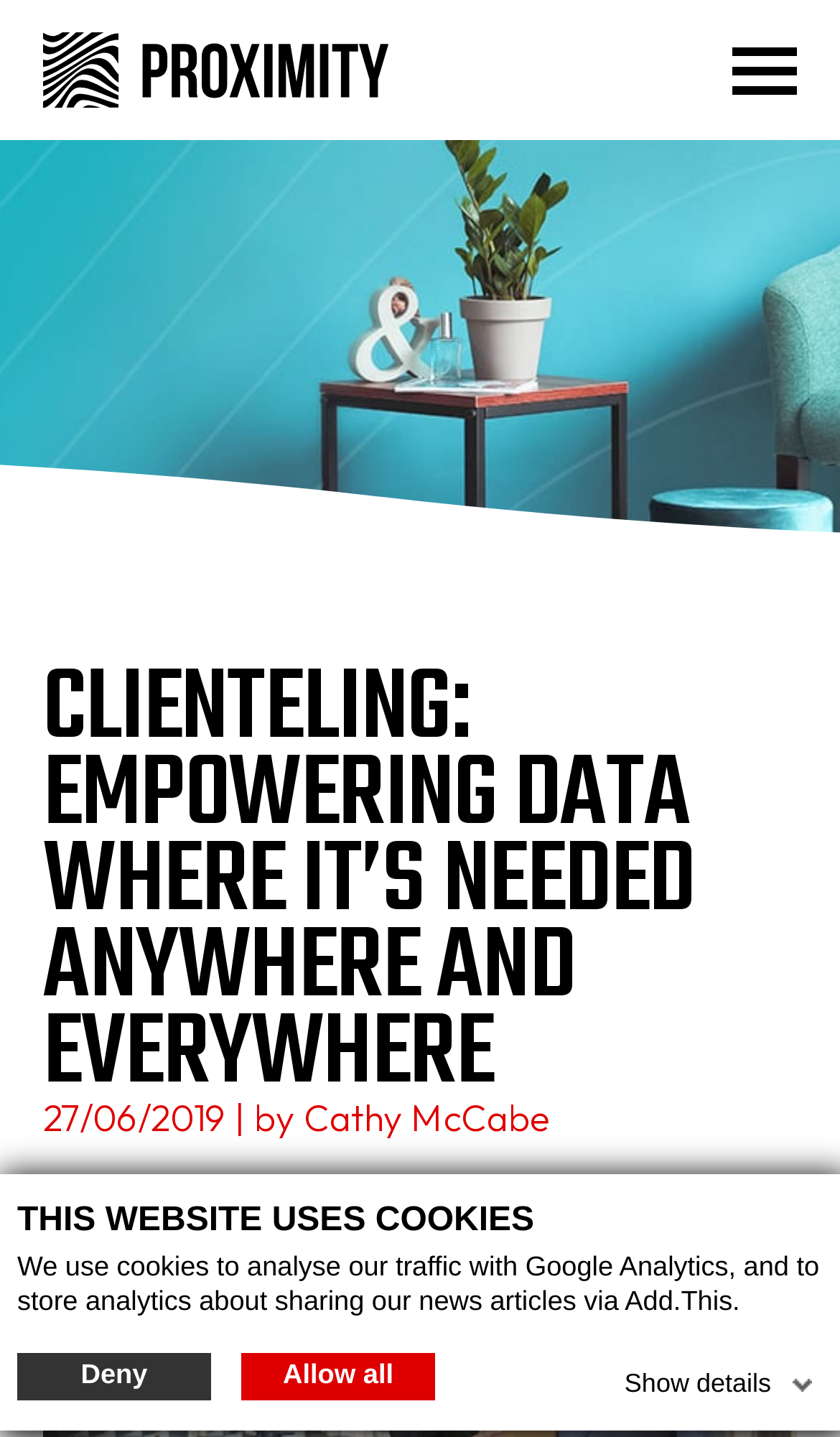Using the element description: "Show details", determine the bounding box coordinates. The coordinates should be in the format [left, top, right, bottom], with values between 0 and 1.

[0.743, 0.942, 0.979, 0.974]